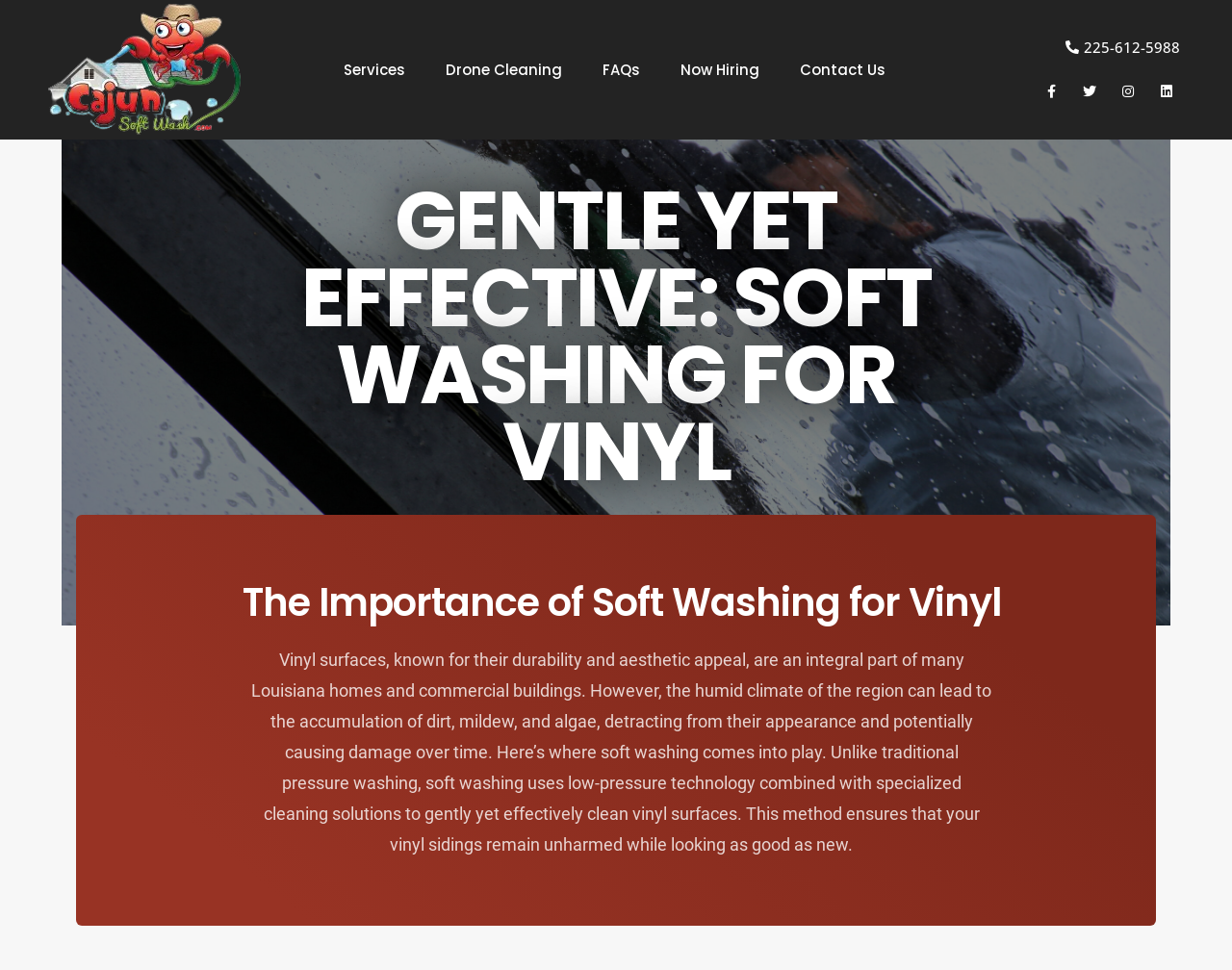Locate the bounding box coordinates of the element I should click to achieve the following instruction: "Visit the Facebook page".

[0.842, 0.08, 0.864, 0.108]